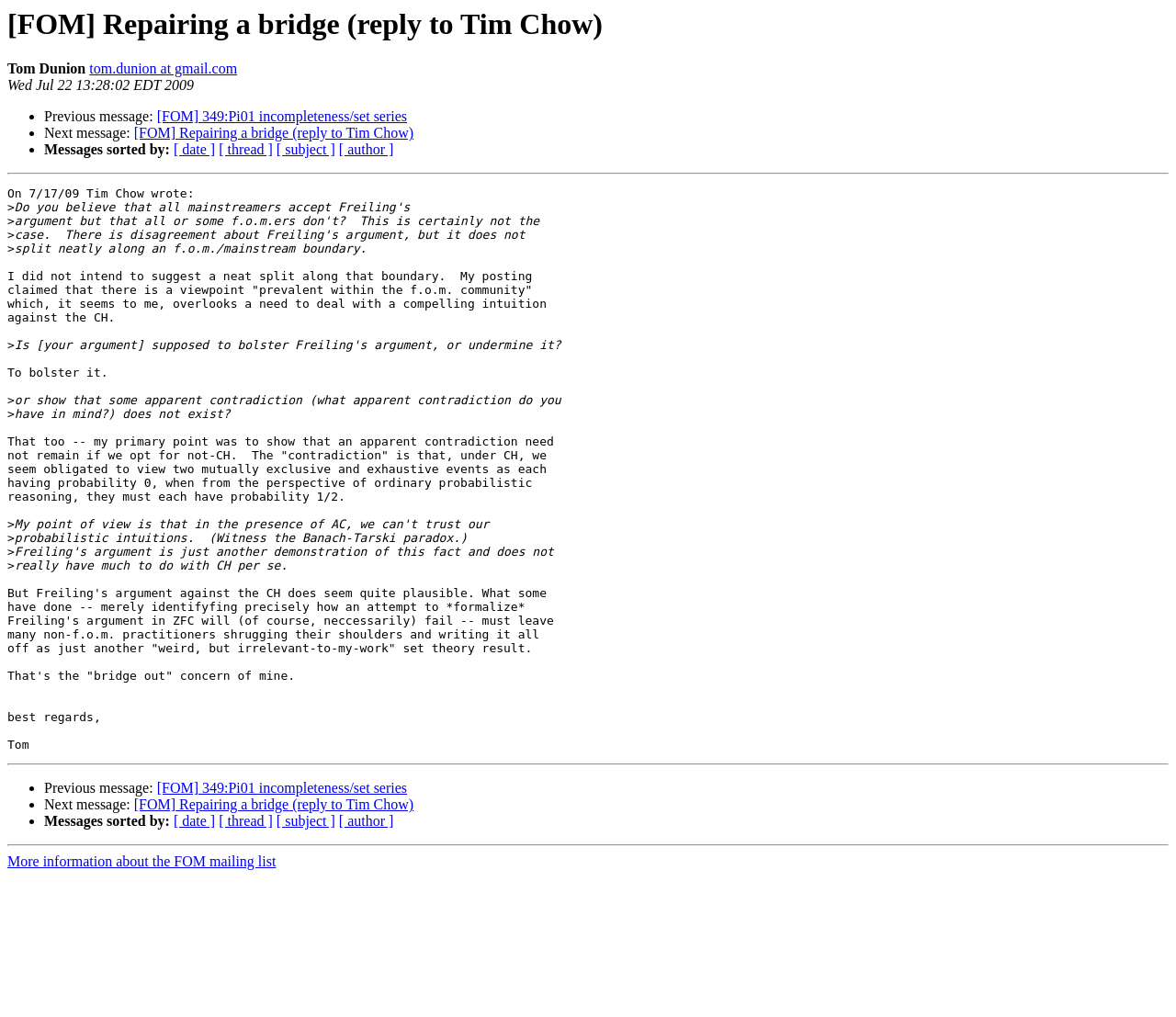Using the provided element description, identify the bounding box coordinates as (top-left x, top-left y, bottom-right x, bottom-right y). Ensure all values are between 0 and 1. Description: [FOM] 349:Pi01 incompleteness/set series

[0.133, 0.107, 0.346, 0.122]